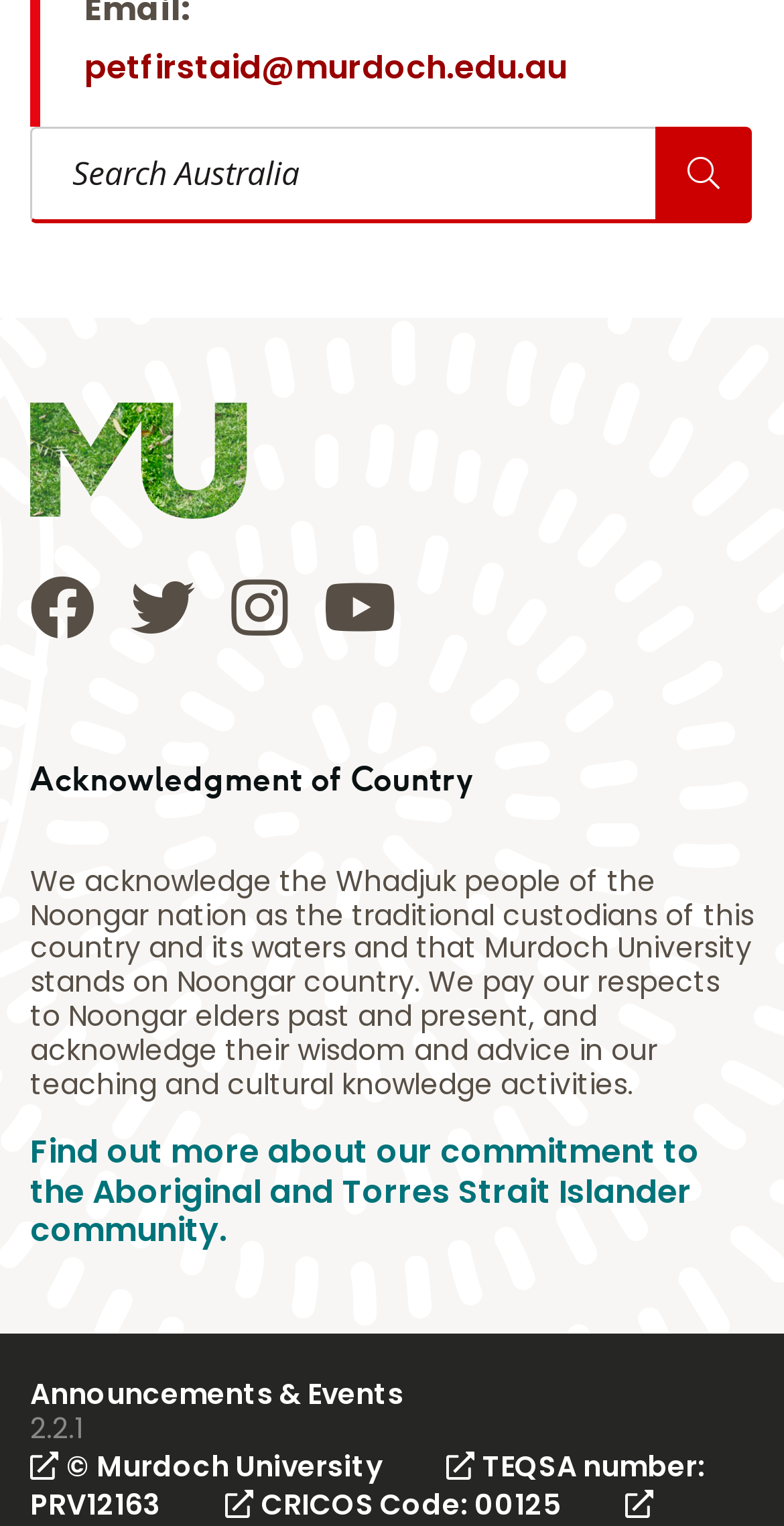Could you provide the bounding box coordinates for the portion of the screen to click to complete this instruction: "View announcements and events"?

[0.038, 0.9, 0.515, 0.927]